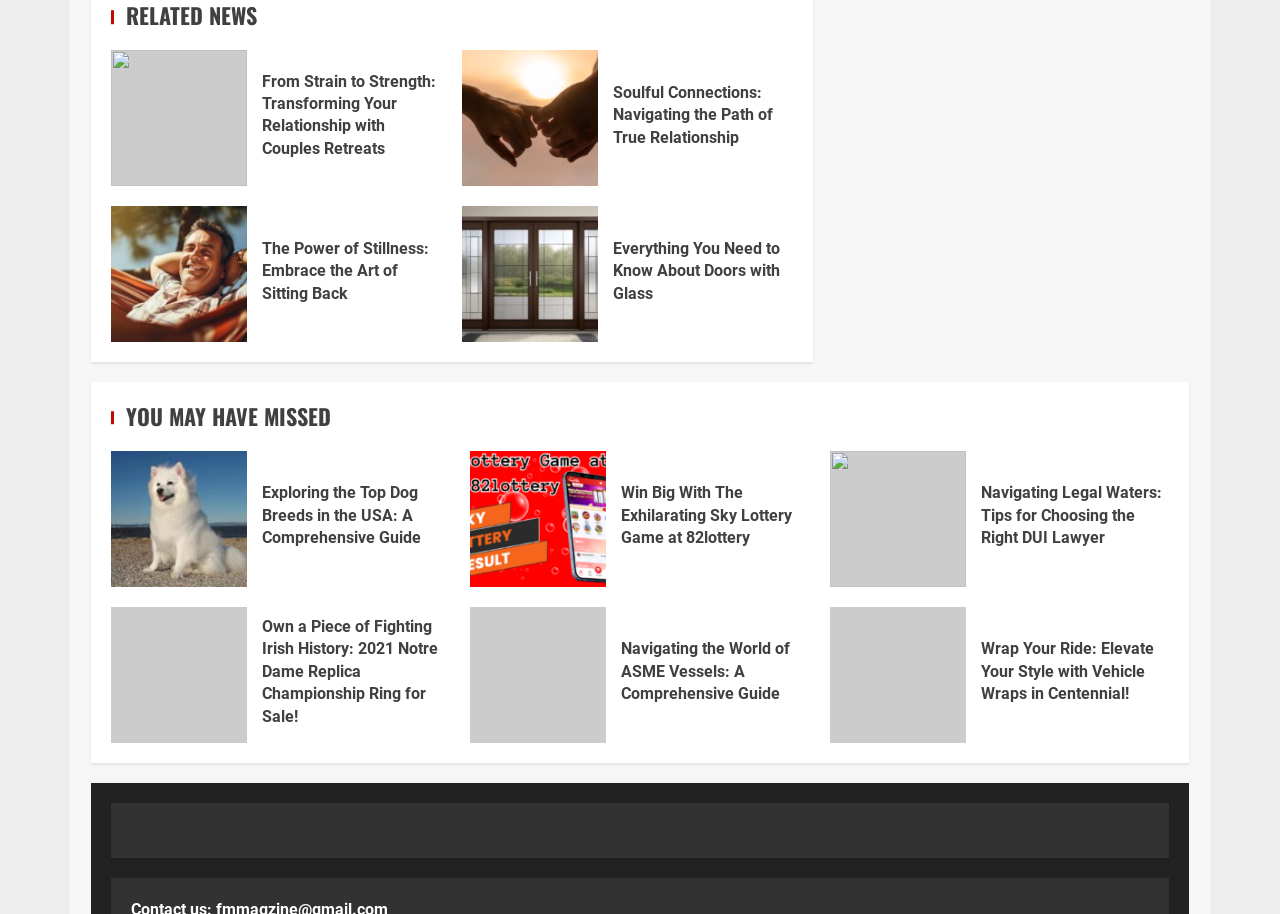What is the topic of the article 'From Strain to Strength: Transforming Your Relationship with Couples Retreats'?
Using the image as a reference, answer with just one word or a short phrase.

Relationship